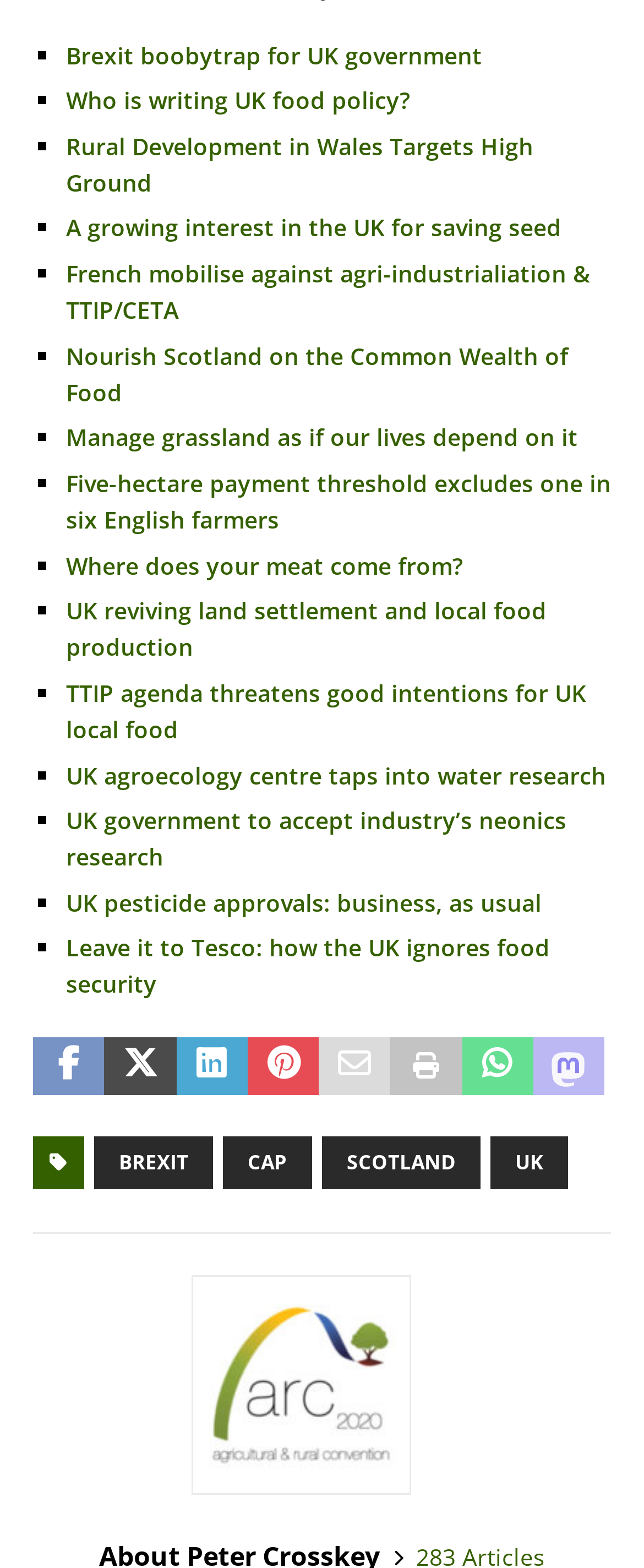Locate and provide the bounding box coordinates for the HTML element that matches this description: "title="Share on LinkedIn"".

[0.273, 0.661, 0.384, 0.699]